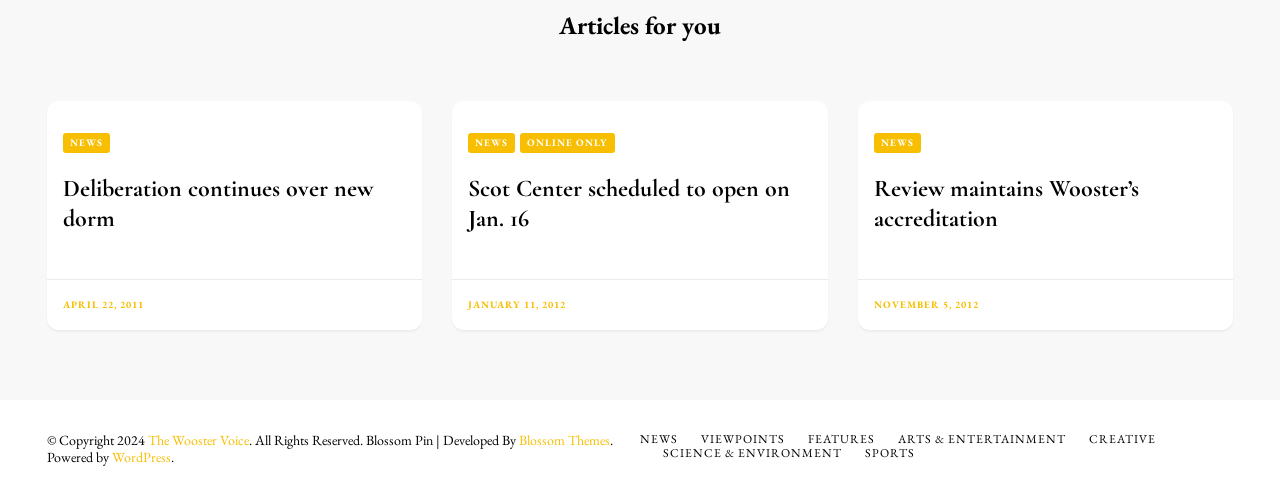Please identify the bounding box coordinates of the element's region that I should click in order to complete the following instruction: "Read article about Deliberation continues over new dorm". The bounding box coordinates consist of four float numbers between 0 and 1, i.e., [left, top, right, bottom].

[0.049, 0.35, 0.291, 0.468]